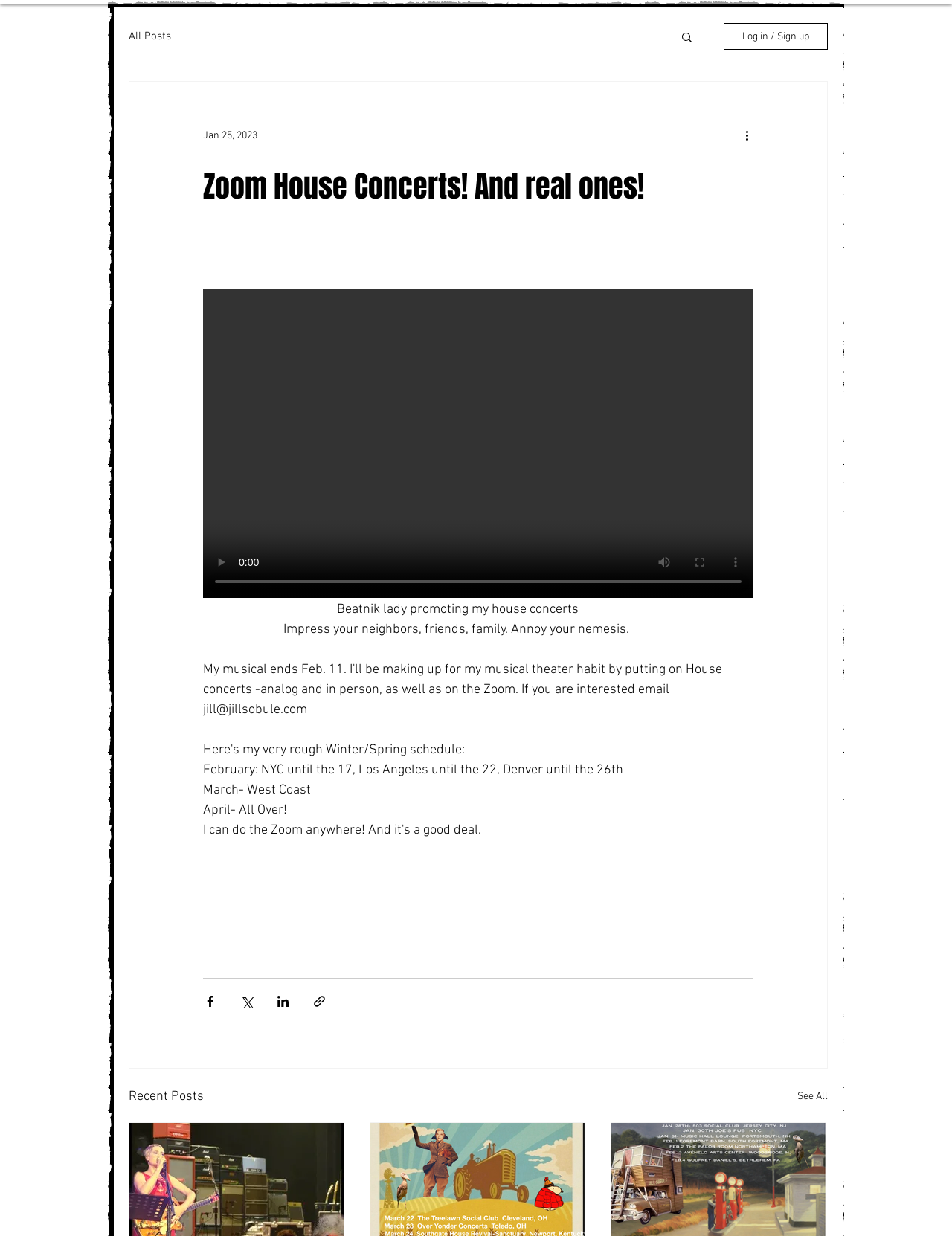Predict the bounding box for the UI component with the following description: "Log in / Sign up".

[0.76, 0.019, 0.87, 0.04]